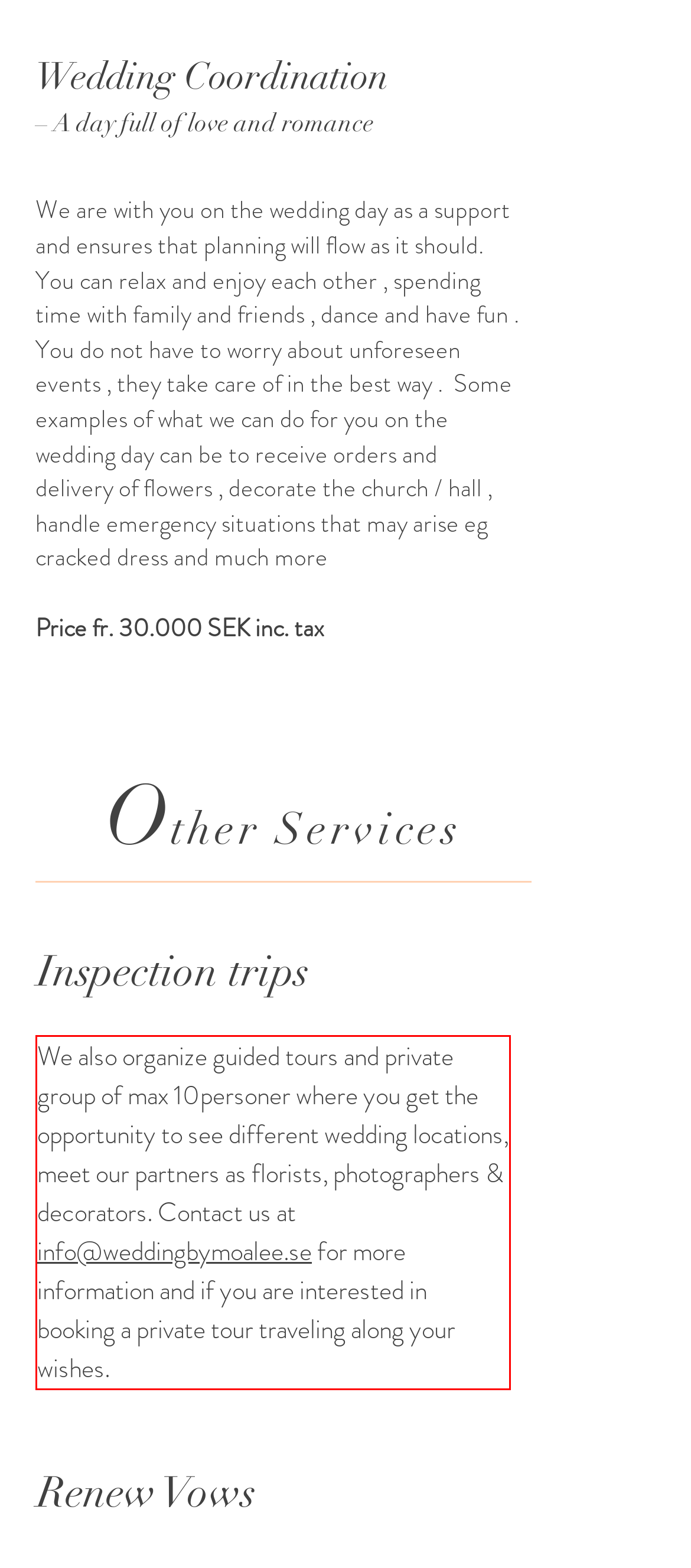Analyze the screenshot of the webpage that features a red bounding box and recognize the text content enclosed within this red bounding box.

We also organize guided tours and private group of max 10personer where you get the opportunity to see different wedding locations, meet our partners as florists, photographers & decorators. Contact us at info@weddingbymoalee.se for more information and if you are interested in booking a private tour traveling along your wishes.